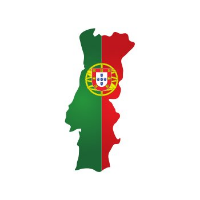Describe in detail everything you see in the image.

The image depicts the outline of Portugal, stylized with a vibrant design showcasing the national colors. The left half of the silhouette is colored green, while the right half is red, harmoniously divided down the center. Prominently featured is the country's coat of arms, positioned at the center, which includes blue shields and white dots, symbolizing Portugal's rich history and heritage. This visual representation emphasizes both the geographical shape of Portugal and its national identity, making it a striking symbol for the nation, often used in various cultural and official contexts.